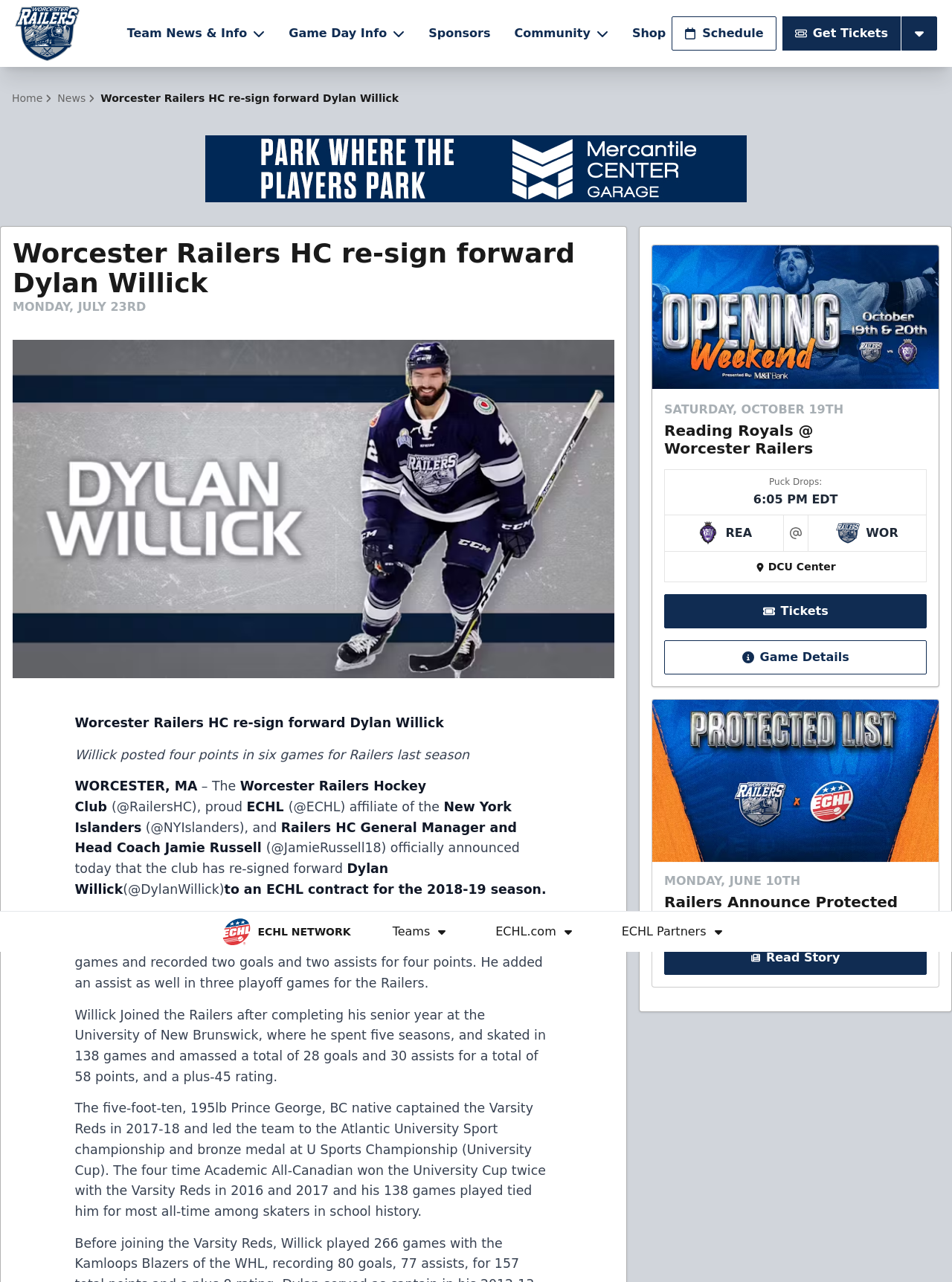Provide a one-word or brief phrase answer to the question:
What is the name of the hockey team?

Worcester Railers HC